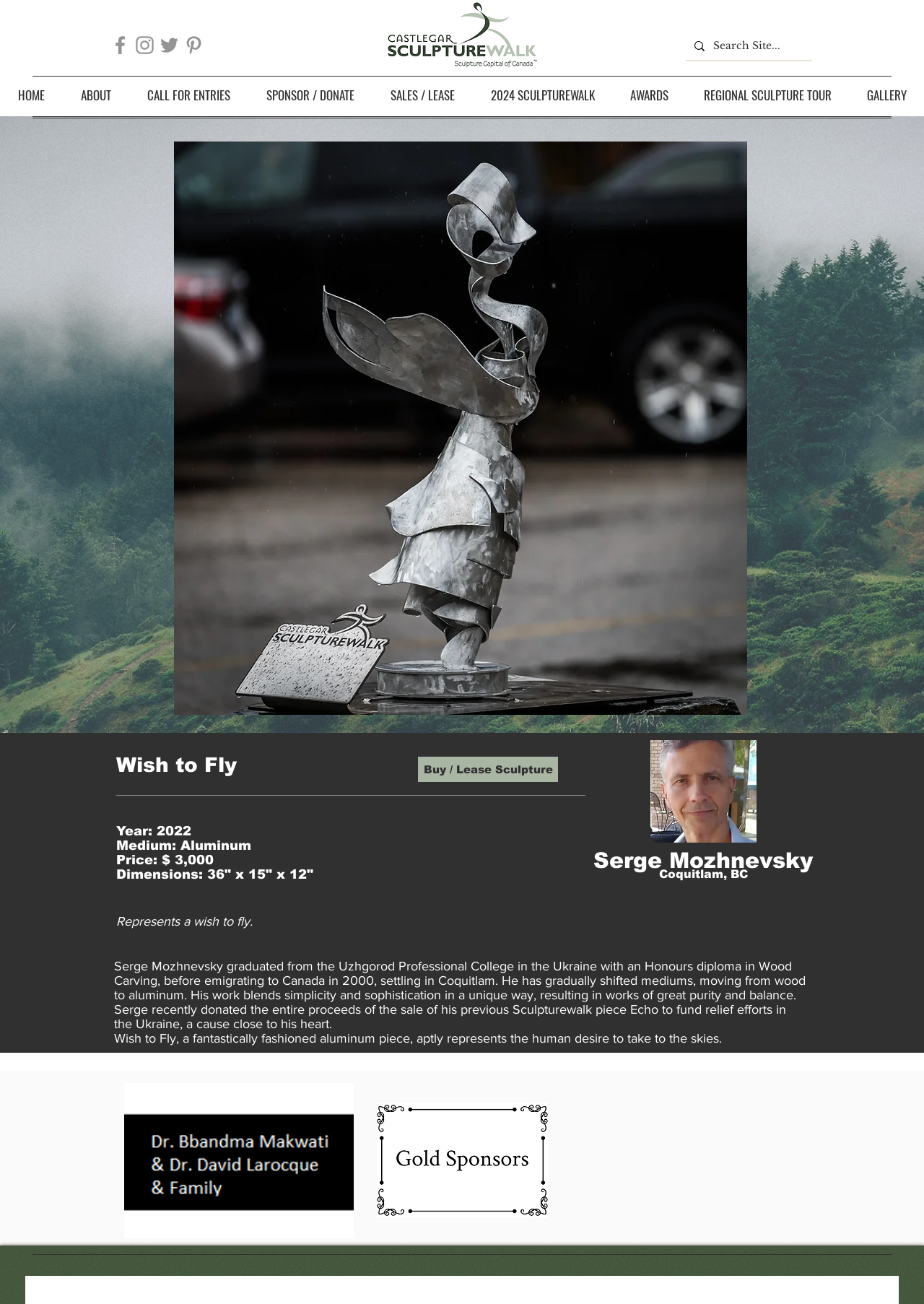Please indicate the bounding box coordinates of the element's region to be clicked to achieve the instruction: "View sculpture details". Provide the coordinates as four float numbers between 0 and 1, i.e., [left, top, right, bottom].

[0.452, 0.58, 0.604, 0.6]